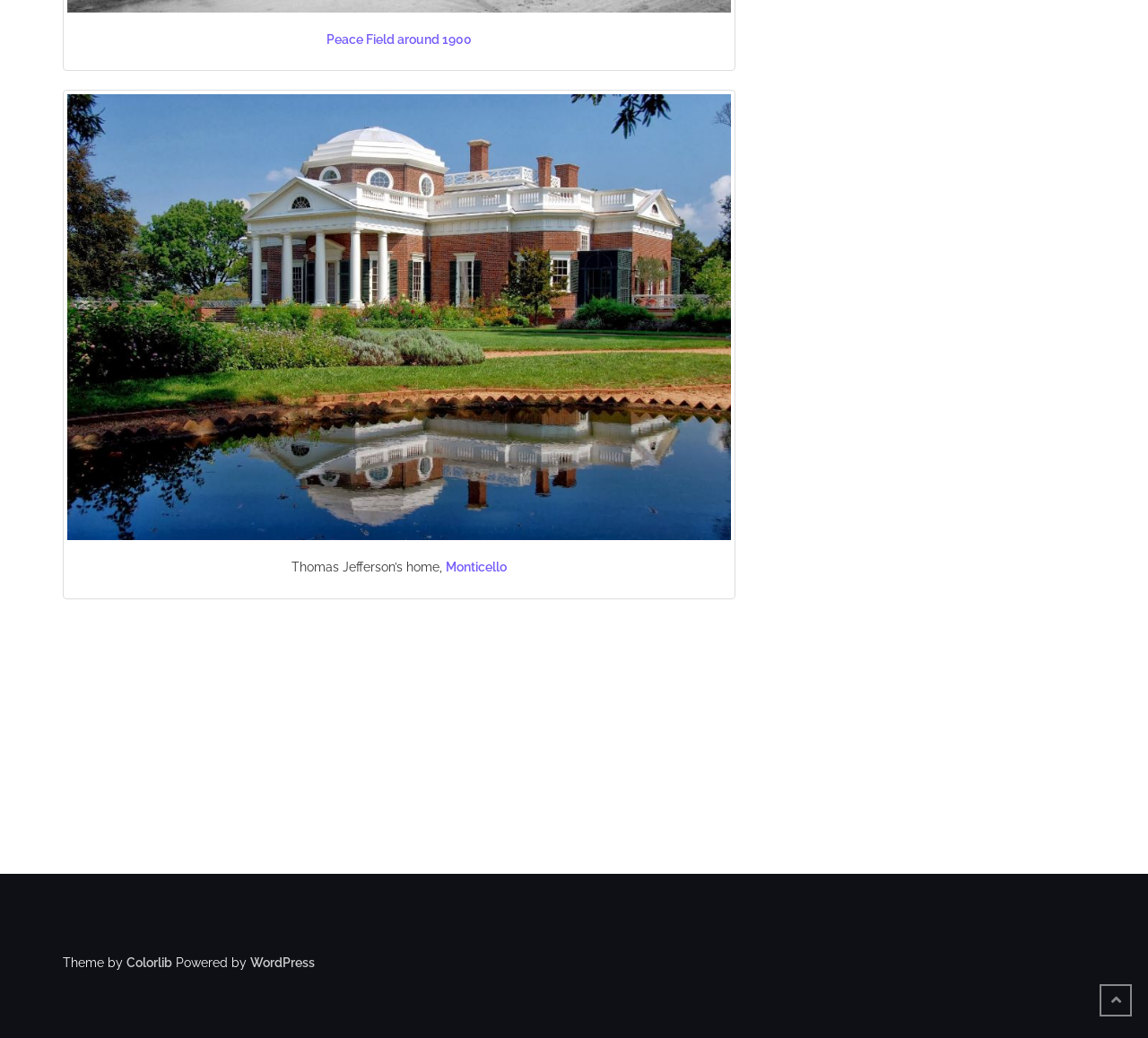Answer this question using a single word or a brief phrase:
What is the name of Thomas Jefferson's home?

Monticello